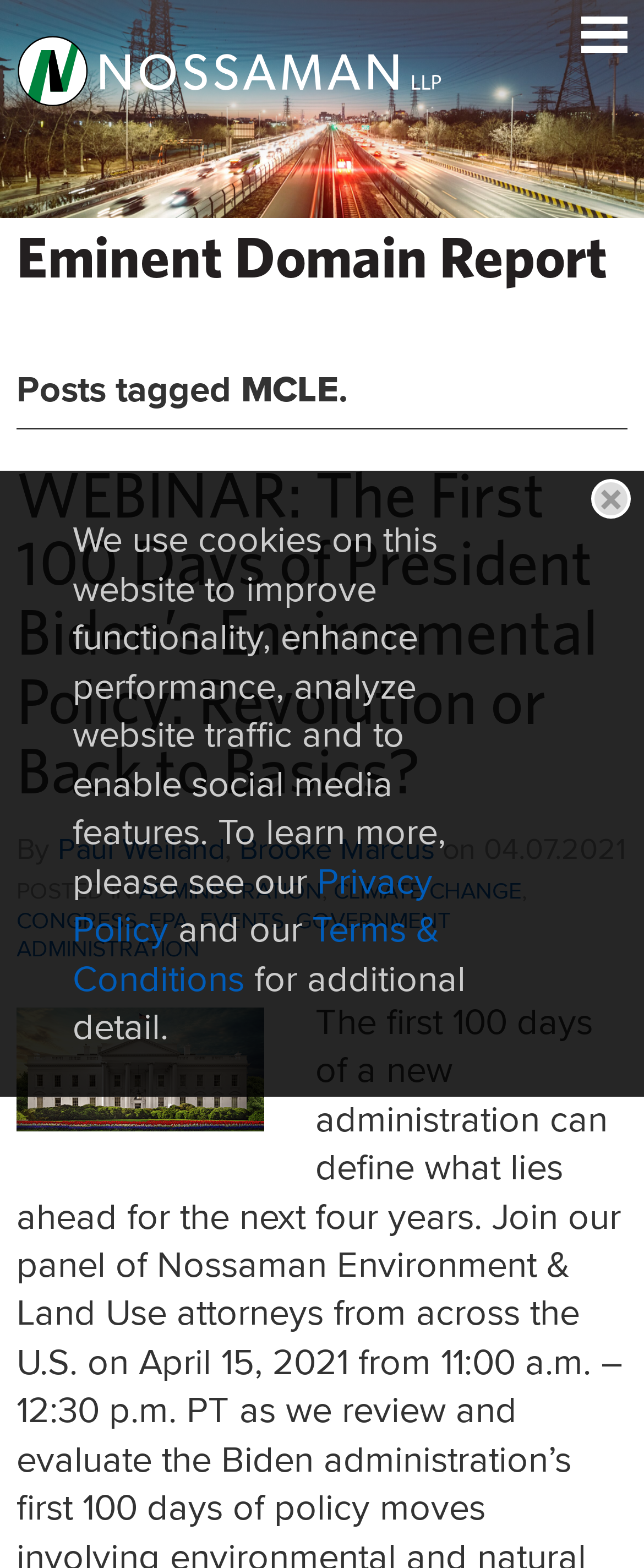Determine the bounding box coordinates for the clickable element required to fulfill the instruction: "View March 2024". Provide the coordinates as four float numbers between 0 and 1, i.e., [left, top, right, bottom].

None